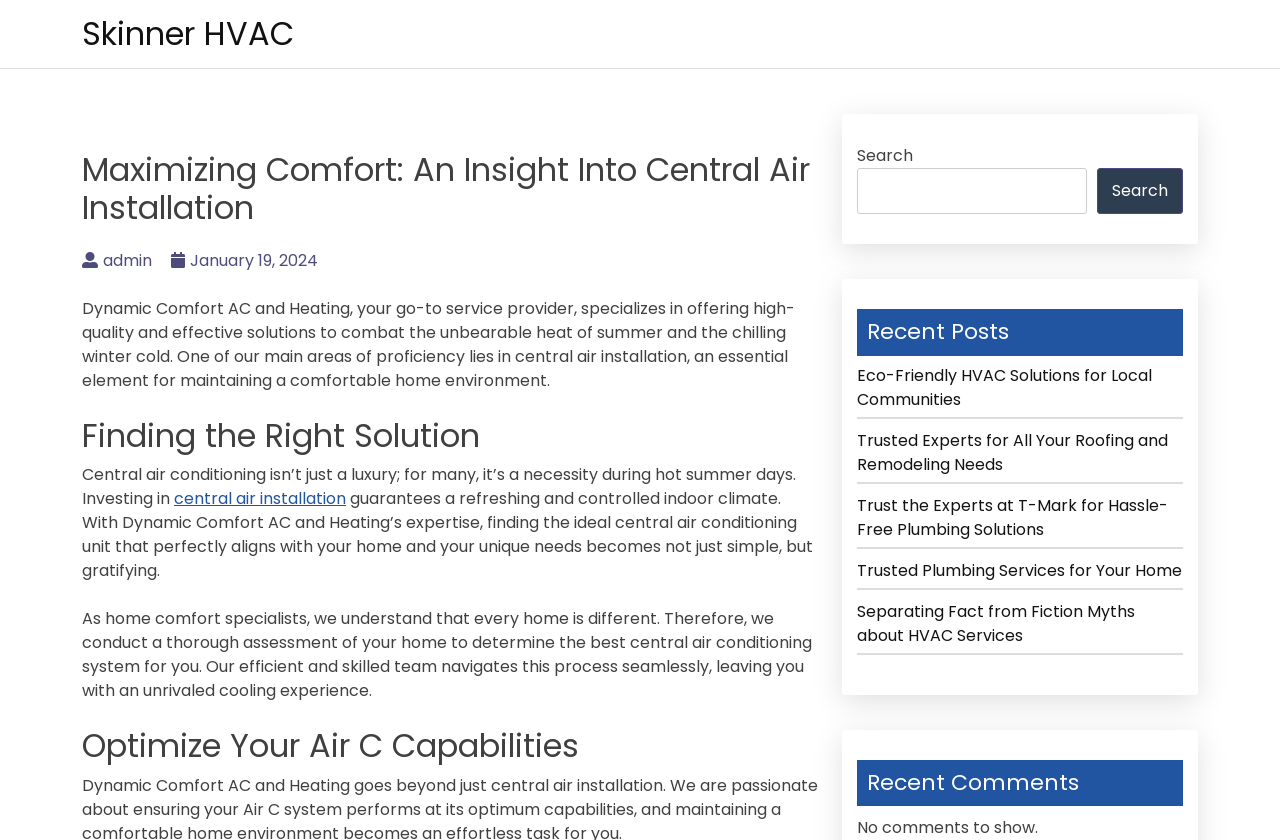What is the main topic of the webpage?
Refer to the screenshot and deliver a thorough answer to the question presented.

The webpage appears to be discussing central air installation, as it is mentioned in the heading and also in the body of the text. The text talks about the importance of central air installation and how it can provide a comfortable home environment.